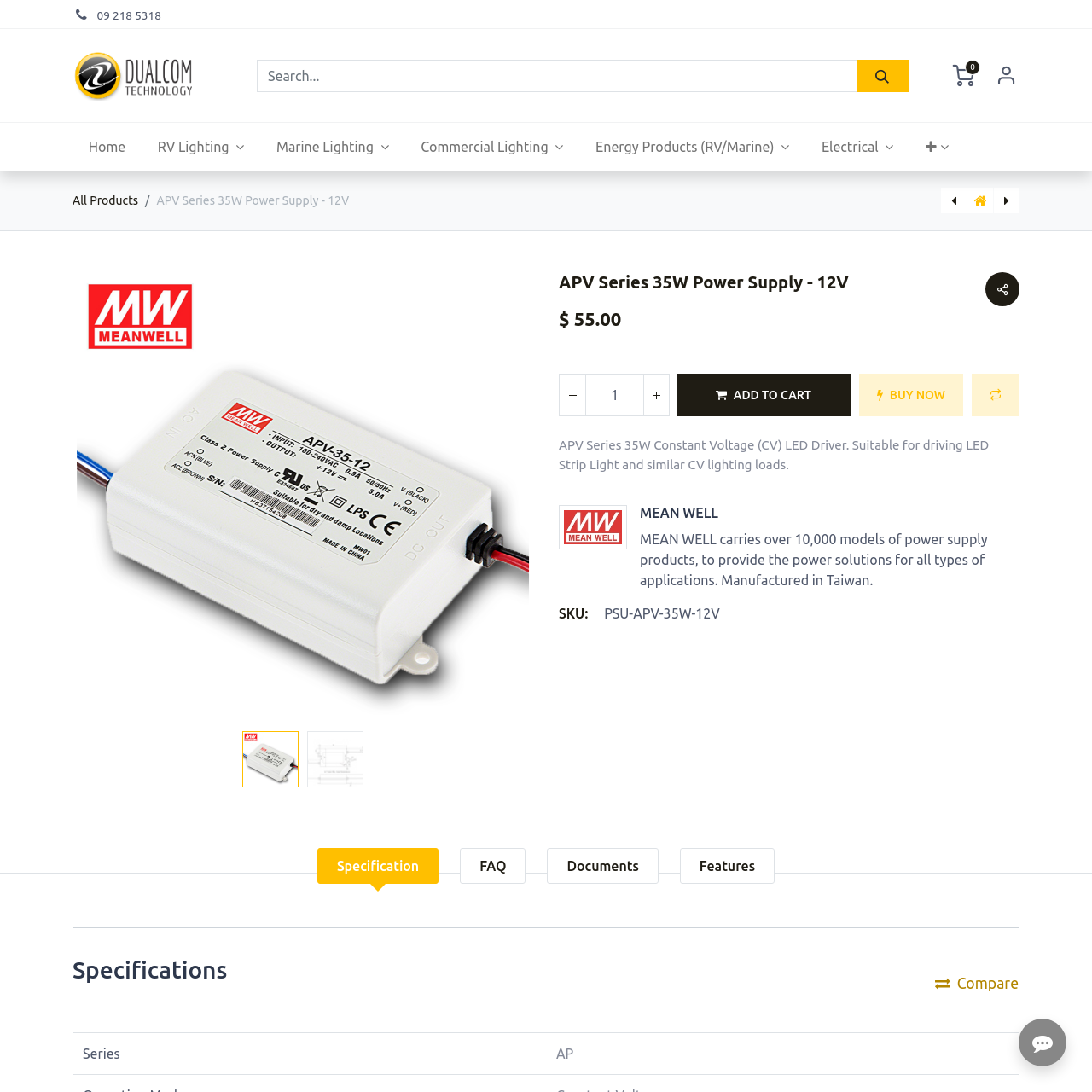Please specify the bounding box coordinates of the clickable region to carry out the following instruction: "View product details". The coordinates should be four float numbers between 0 and 1, in the format [left, top, right, bottom].

[0.066, 0.177, 0.127, 0.189]